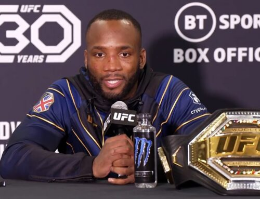Describe all the important aspects and details of the image.

In this image, a confident UFC fighter sits at a press conference table, prominently displaying the championship belt beside him. He is dressed in a branded UFC jacket featuring the organization’s logo, suggesting a significant achievement in his career. In front of him, there is a branded water bottle alongside his microphone, indicating he is prepared for a media interaction. The background features the logo of BT Sports, hinting at the event’s broadcast partnership. The overall atmosphere captures the essence of celebration and accomplishment in the world of mixed martial arts.